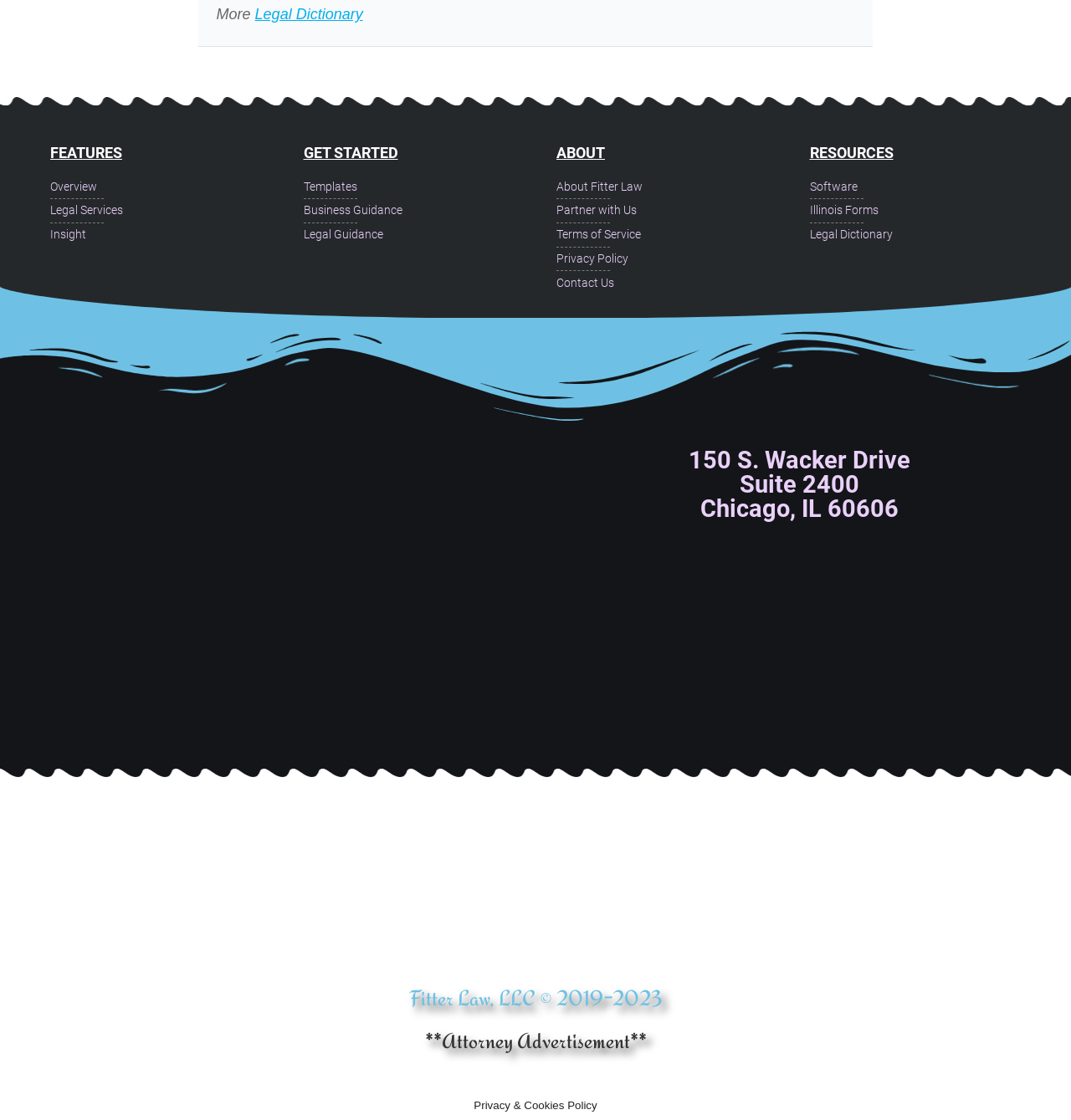Please locate the bounding box coordinates of the element that should be clicked to achieve the given instruction: "Learn about Fitter Law".

[0.52, 0.158, 0.756, 0.176]